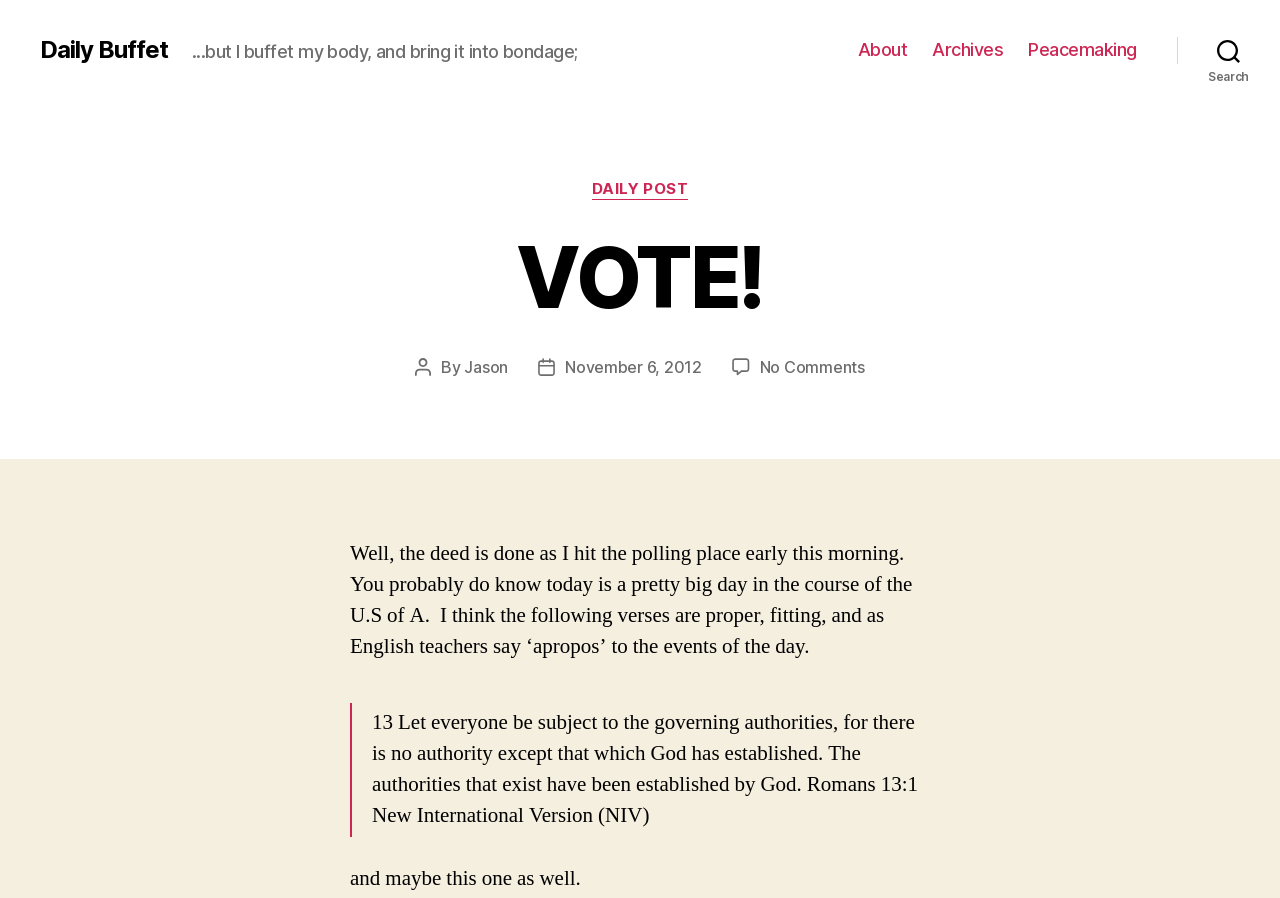Predict the bounding box coordinates of the area that should be clicked to accomplish the following instruction: "Search for something". The bounding box coordinates should consist of four float numbers between 0 and 1, i.e., [left, top, right, bottom].

[0.92, 0.031, 1.0, 0.08]